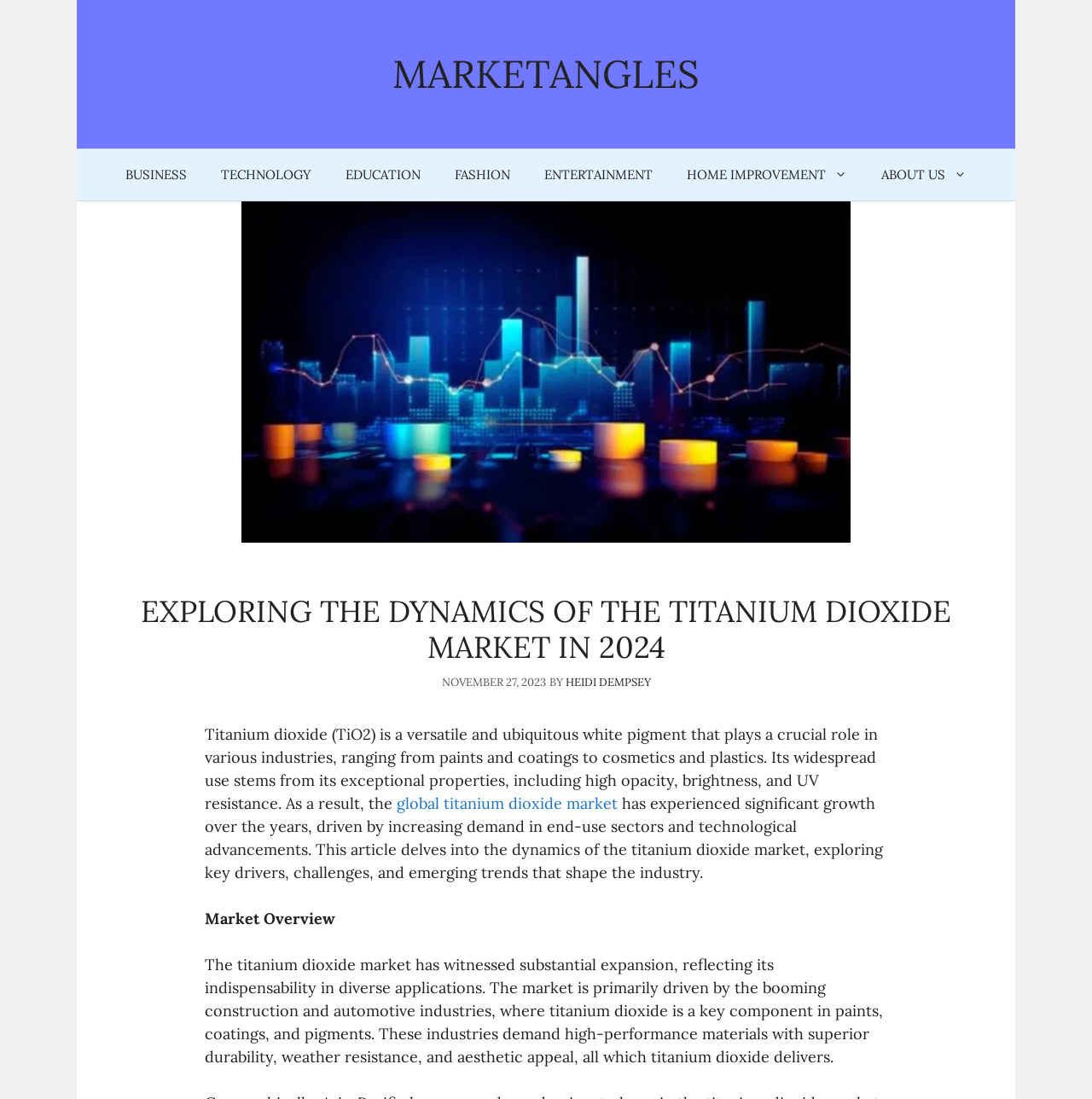Describe all the significant parts and information present on the webpage.

The webpage is about exploring the dynamics of the titanium dioxide market in 2024. At the top, there is a banner with the site's name, followed by a navigation menu with 7 links: BUSINESS, TECHNOLOGY, EDUCATION, FASHION, ENTERTAINMENT, HOME IMPROVEMENT, and ABOUT US. Below the navigation menu, there is a large image related to the titanium dioxide market.

The main content of the webpage is divided into sections. The first section has a heading "EXPLORING THE DYNAMICS OF THE TITANIUM DIOXIDE MARKET IN 2024" and is accompanied by a time stamp "NOVEMBER 27, 2023" and the author's name "HEIDI DEMPSEY". Below this, there is a paragraph of text that introduces titanium dioxide as a versatile and ubiquitous white pigment with exceptional properties, and its widespread use in various industries.

The next section has a link to the "global titanium dioxide market" and discusses the market's growth driven by increasing demand and technological advancements. This section also explores the dynamics of the titanium dioxide market, including key drivers, challenges, and emerging trends.

Further down, there is a subheading "Market Overview" followed by a paragraph that provides an overview of the titanium dioxide market, highlighting its expansion and its importance in diverse applications, particularly in the construction and automotive industries.